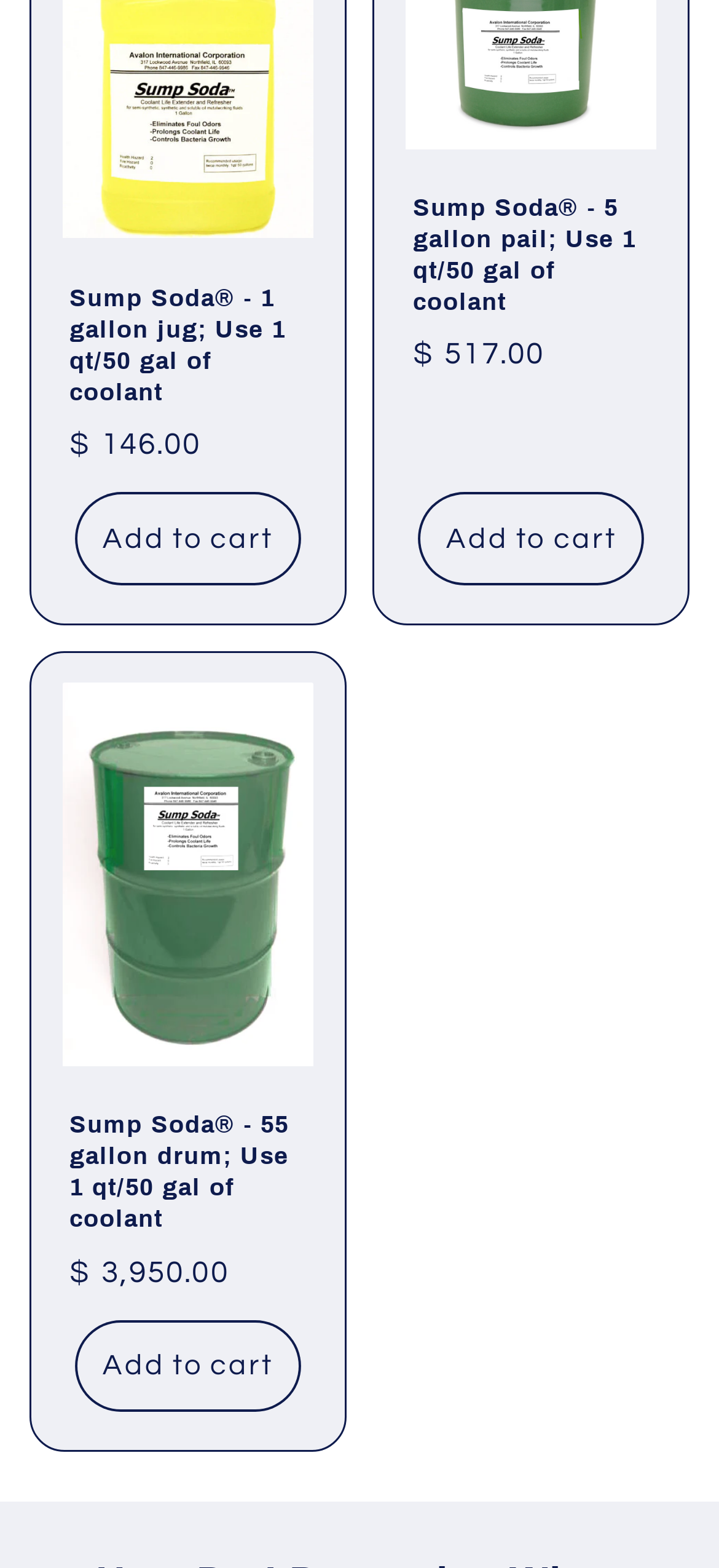Using floating point numbers between 0 and 1, provide the bounding box coordinates in the format (top-left x, top-left y, bottom-right x, bottom-right y). Locate the UI element described here: Add to cart Sold out

[0.105, 0.842, 0.418, 0.9]